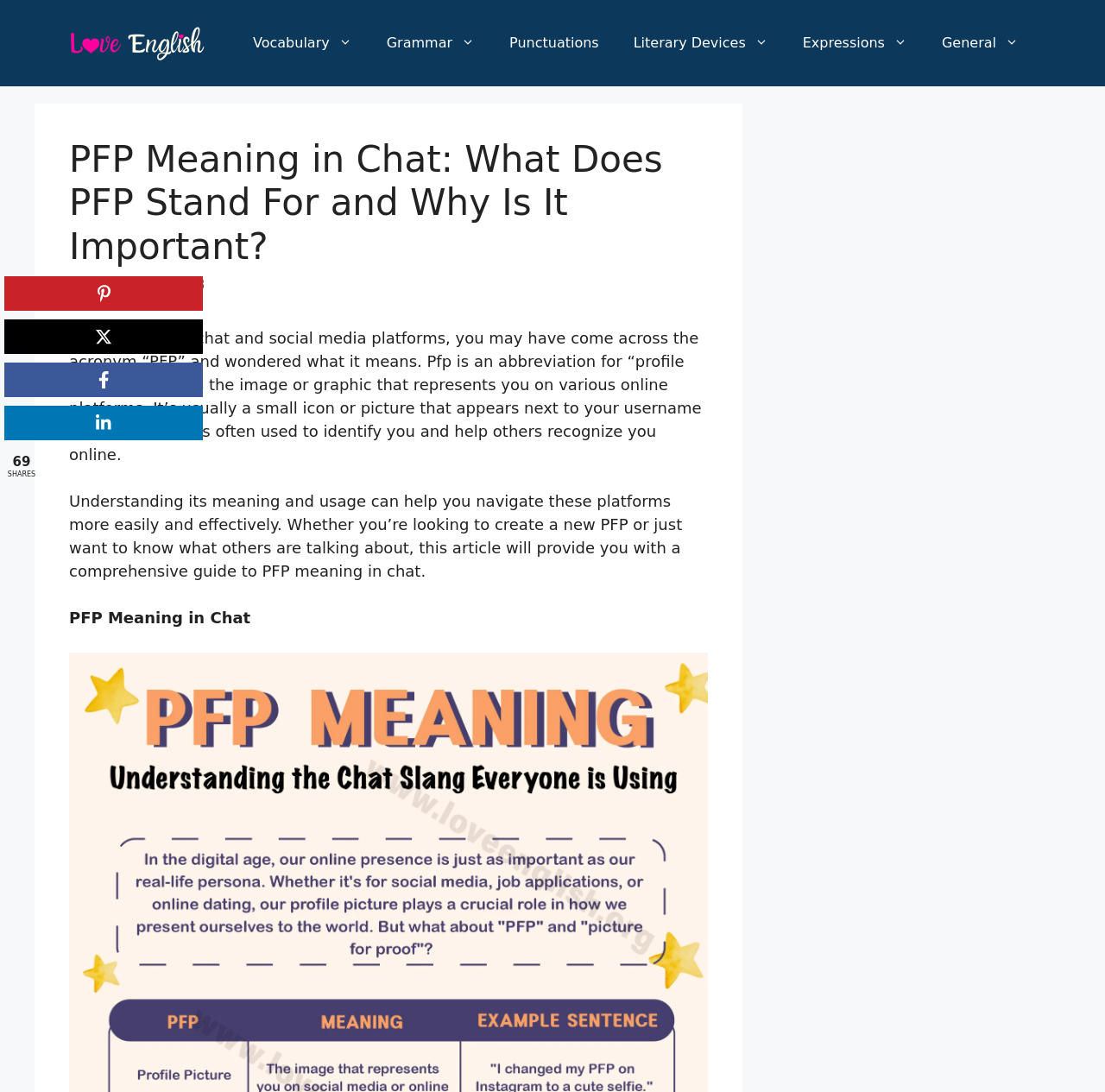Provide a brief response to the question below using a single word or phrase: 
What is the purpose of a PFP?

To identify users online